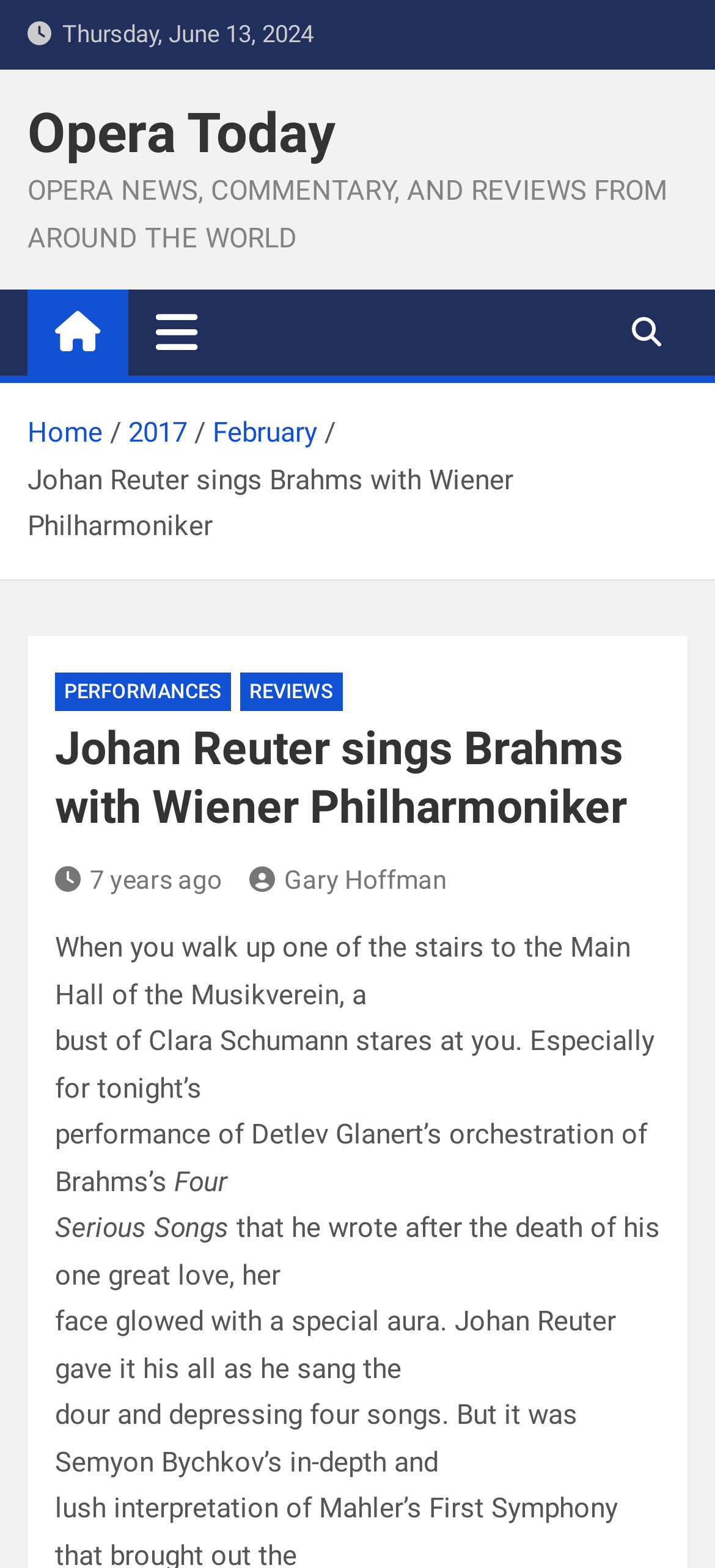Please find and report the bounding box coordinates of the element to click in order to perform the following action: "Click the 'REVIEWS' link". The coordinates should be expressed as four float numbers between 0 and 1, in the format [left, top, right, bottom].

[0.336, 0.429, 0.479, 0.453]